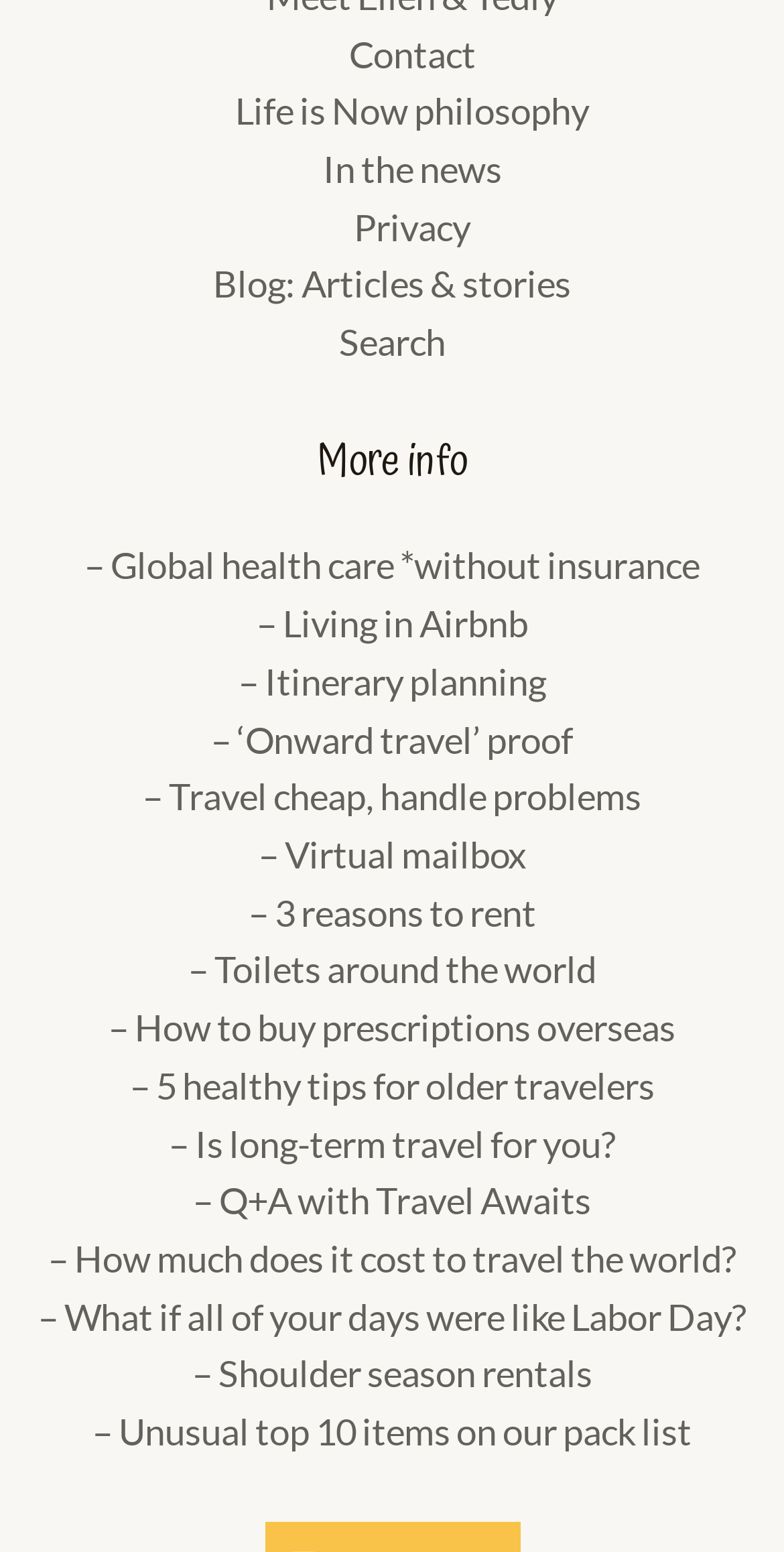Identify the bounding box coordinates for the element you need to click to achieve the following task: "Explore 'Blog: Articles & stories'". The coordinates must be four float values ranging from 0 to 1, formatted as [left, top, right, bottom].

[0.272, 0.169, 0.728, 0.198]